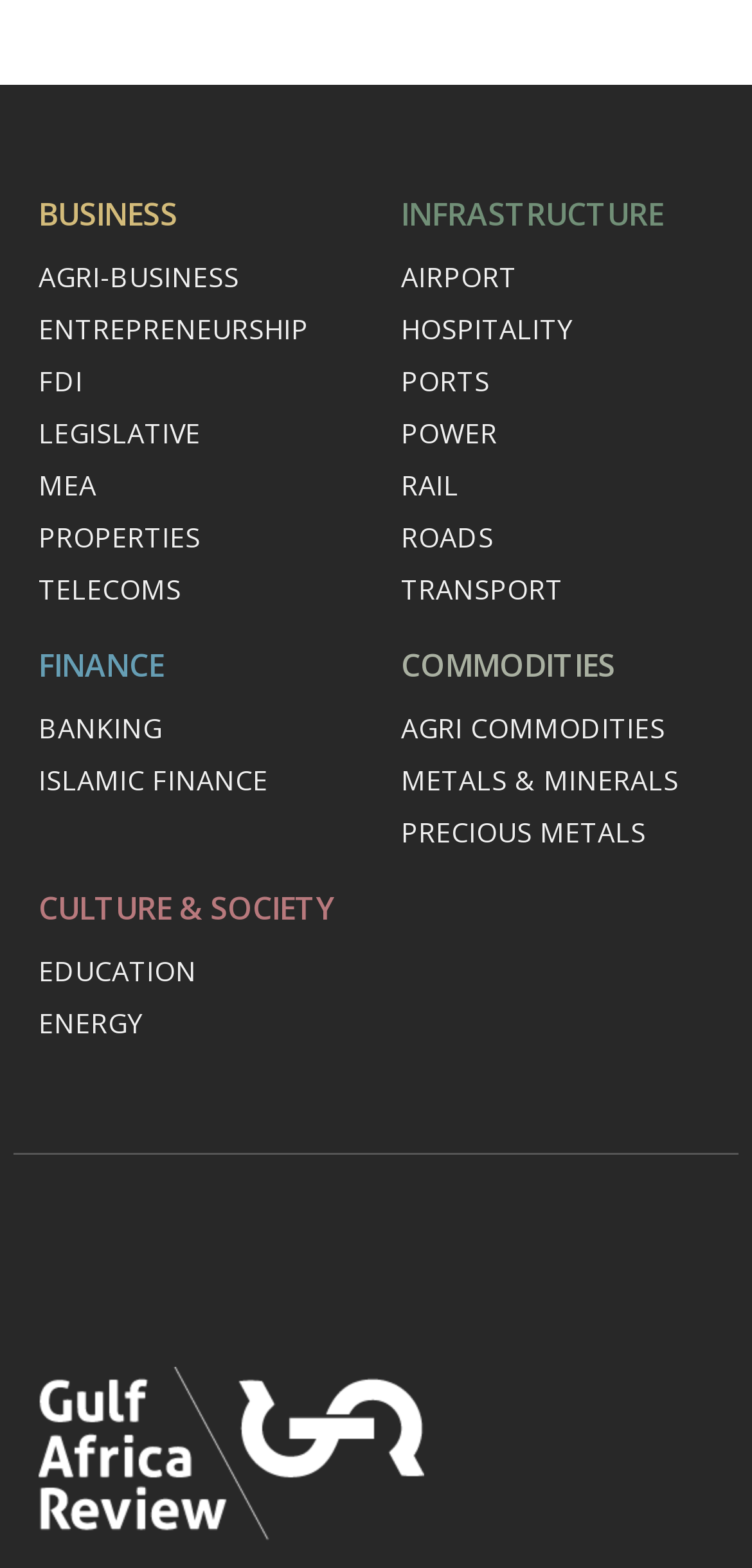Find the bounding box coordinates of the element to click in order to complete the given instruction: "View FINANCE."

[0.051, 0.41, 0.218, 0.437]